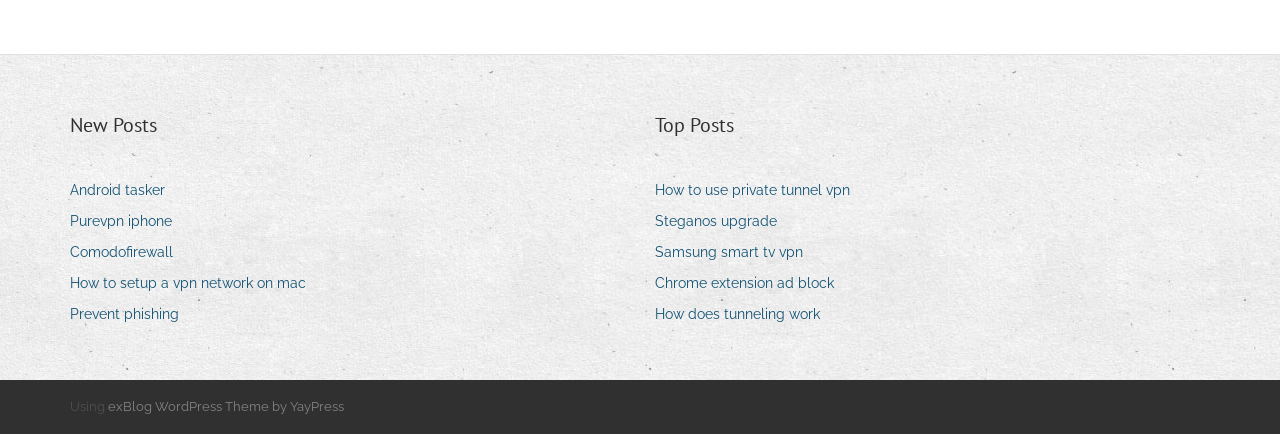Based on the element description, predict the bounding box coordinates (top-left x, top-left y, bottom-right x, bottom-right y) for the UI element in the screenshot: Comodofirewall

[0.055, 0.55, 0.147, 0.613]